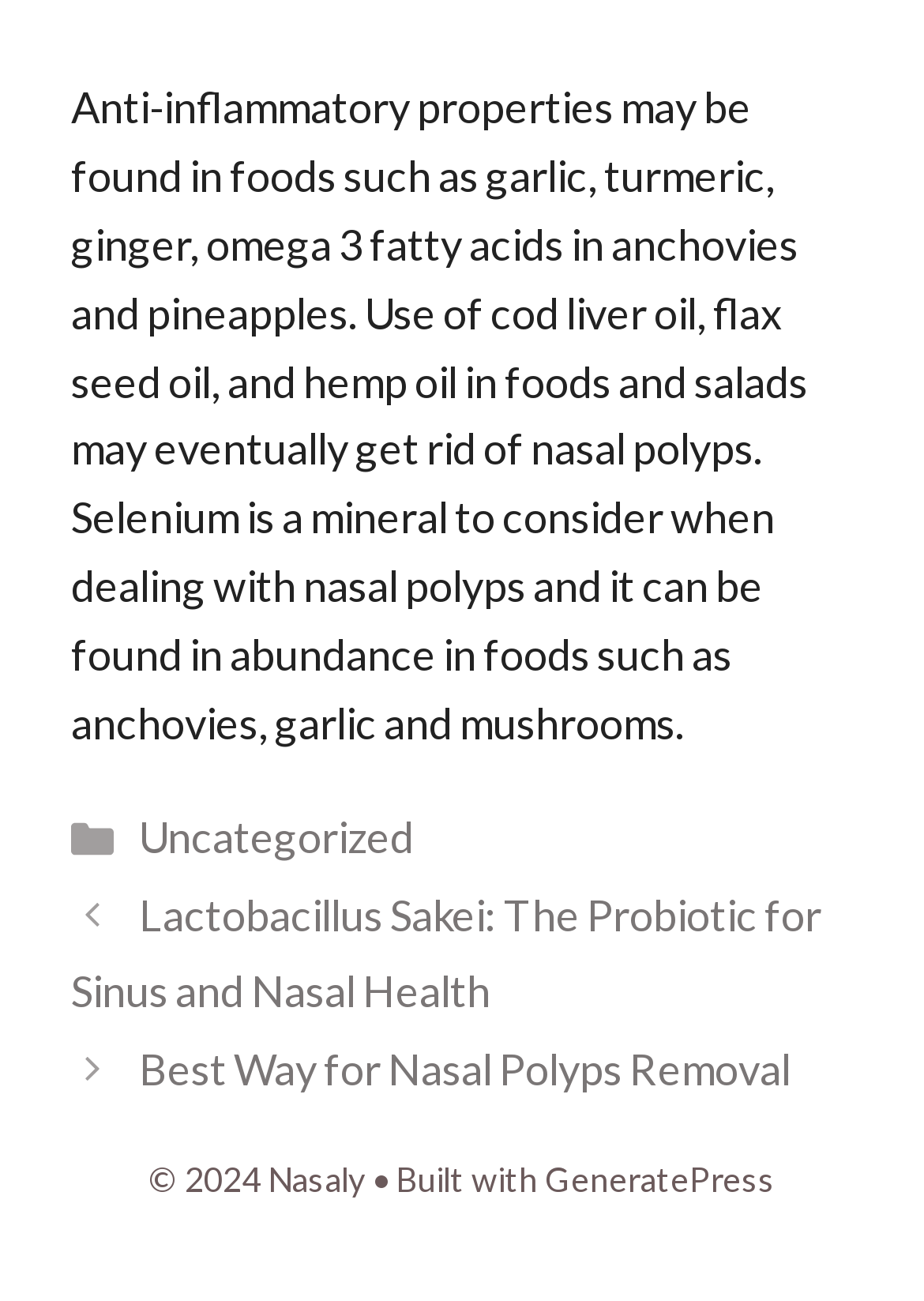Refer to the screenshot and answer the following question in detail:
What is the theme or template used by the website?

The website uses the GeneratePress theme or template, as indicated by the link 'GeneratePress' at the bottom of the page.